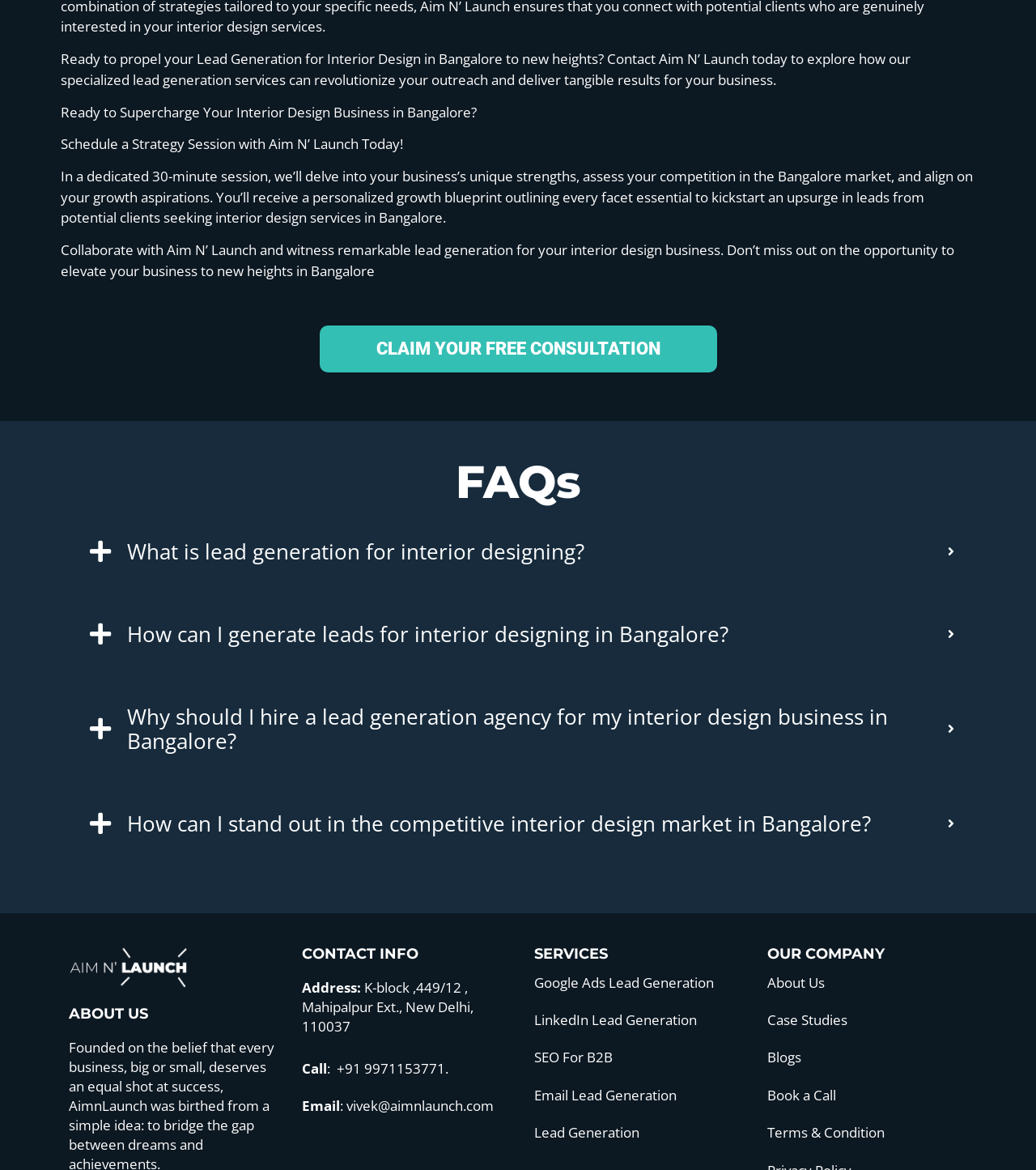Please reply with a single word or brief phrase to the question: 
What is the topic of the FAQs section?

Lead generation for interior design